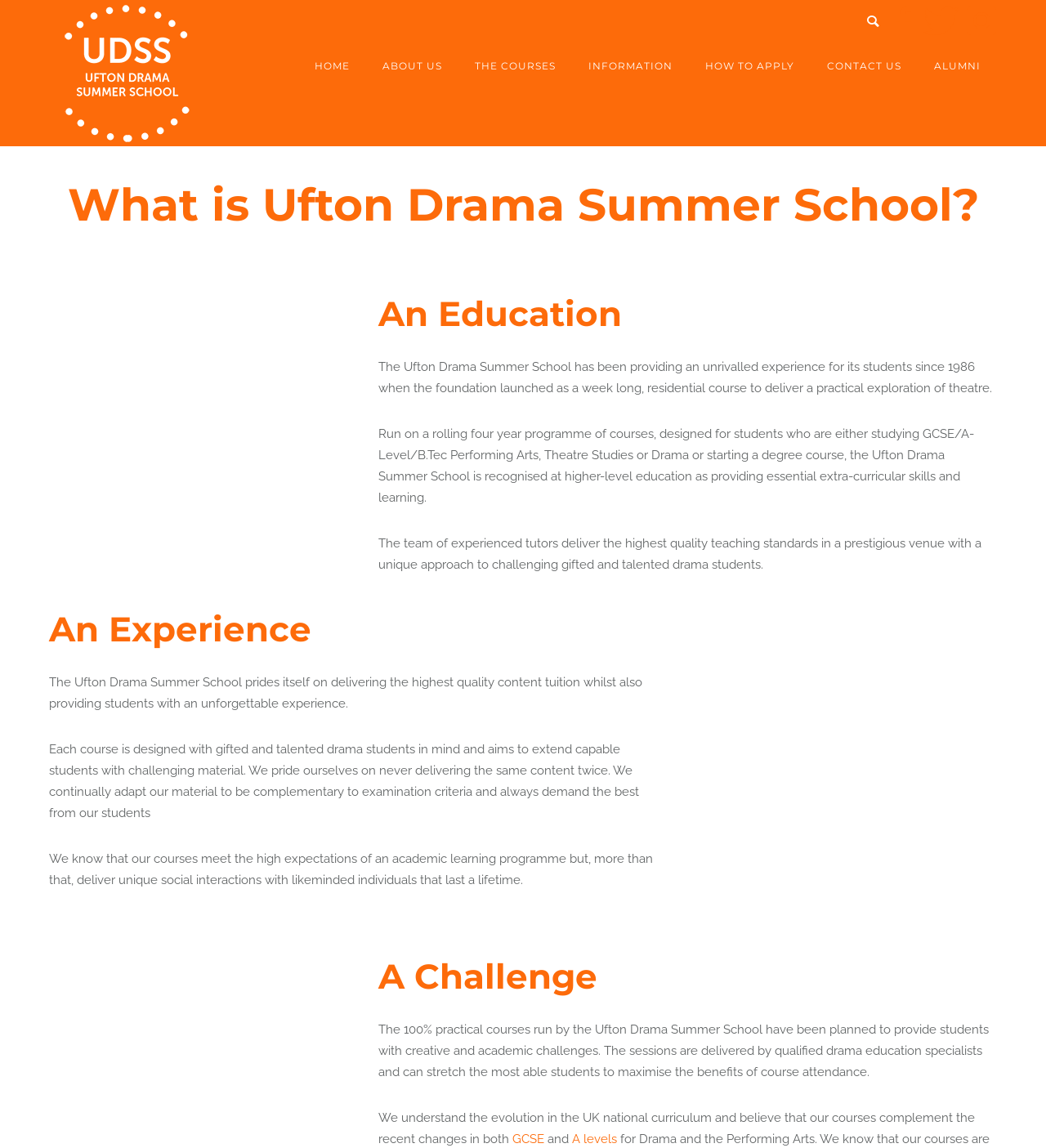Identify the bounding box coordinates for the UI element described as follows: "Information". Ensure the coordinates are four float numbers between 0 and 1, formatted as [left, top, right, bottom].

[0.547, 0.052, 0.659, 0.063]